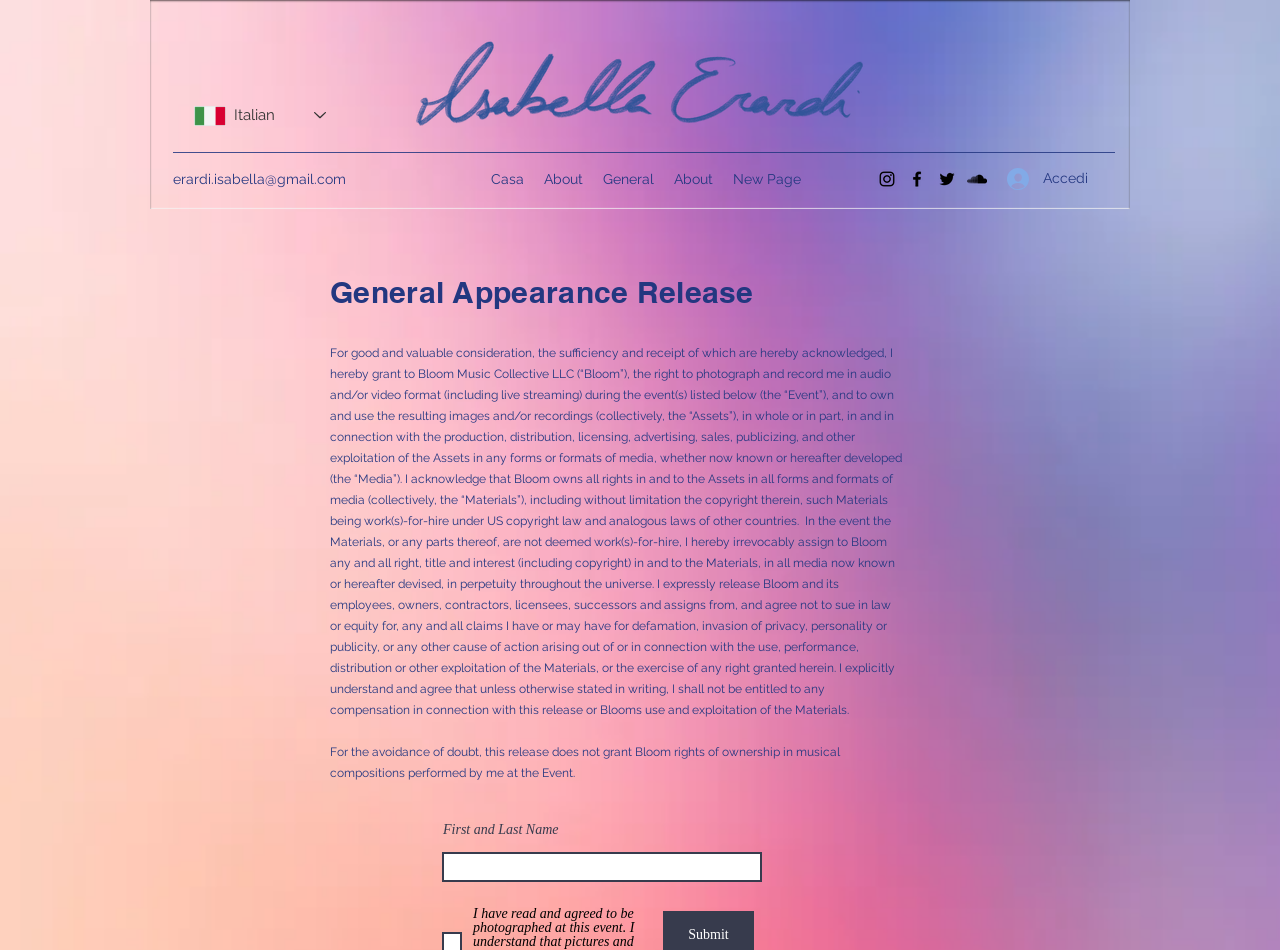Kindly determine the bounding box coordinates of the area that needs to be clicked to fulfill this instruction: "Log in with the Accedi button".

[0.776, 0.169, 0.847, 0.208]